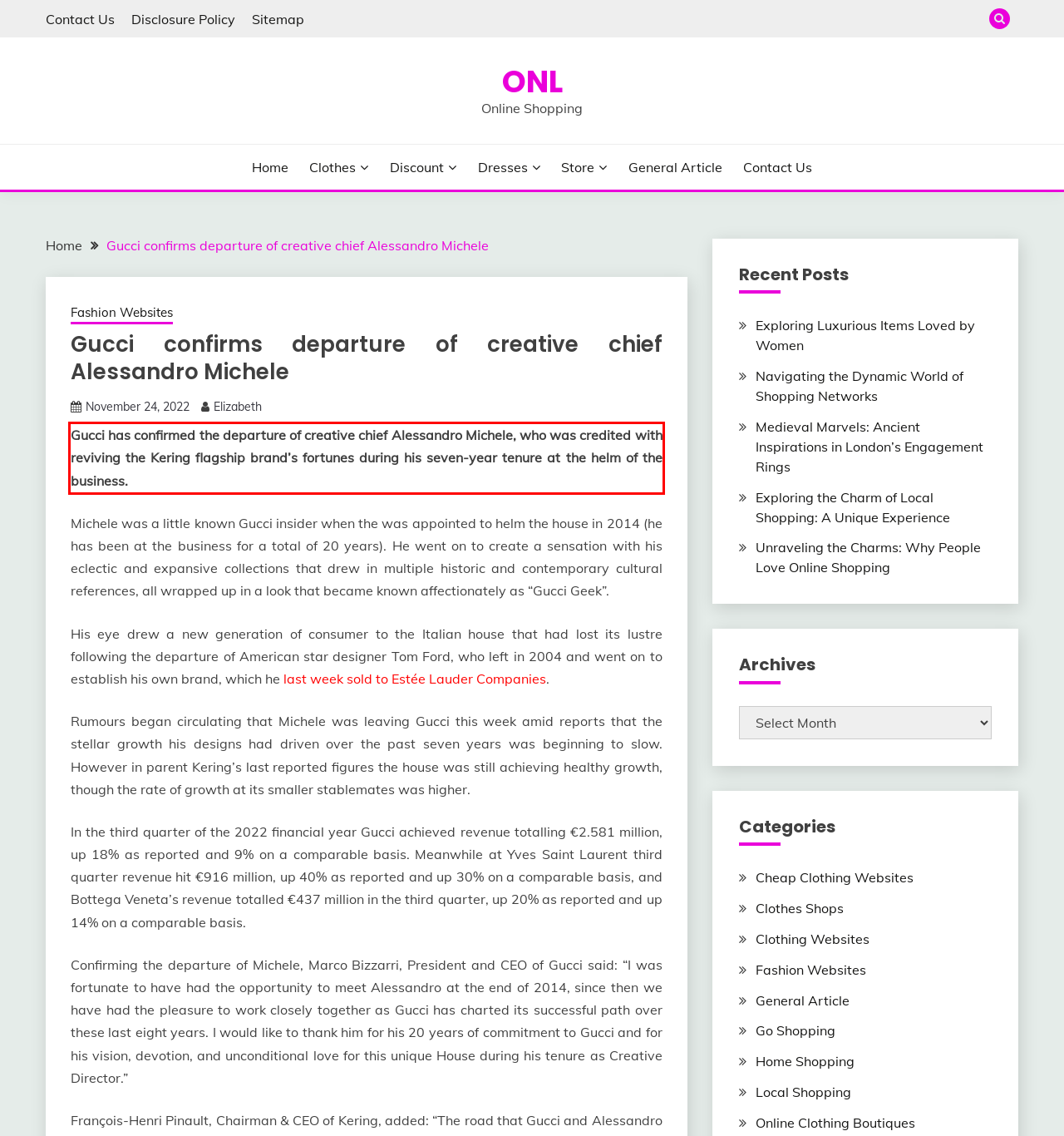There is a screenshot of a webpage with a red bounding box around a UI element. Please use OCR to extract the text within the red bounding box.

Gucci has confirmed the departure of creative chief Alessandro Michele, who was credited with reviving the Kering flagship brand’s fortunes during his seven-year tenure at the helm of the business.